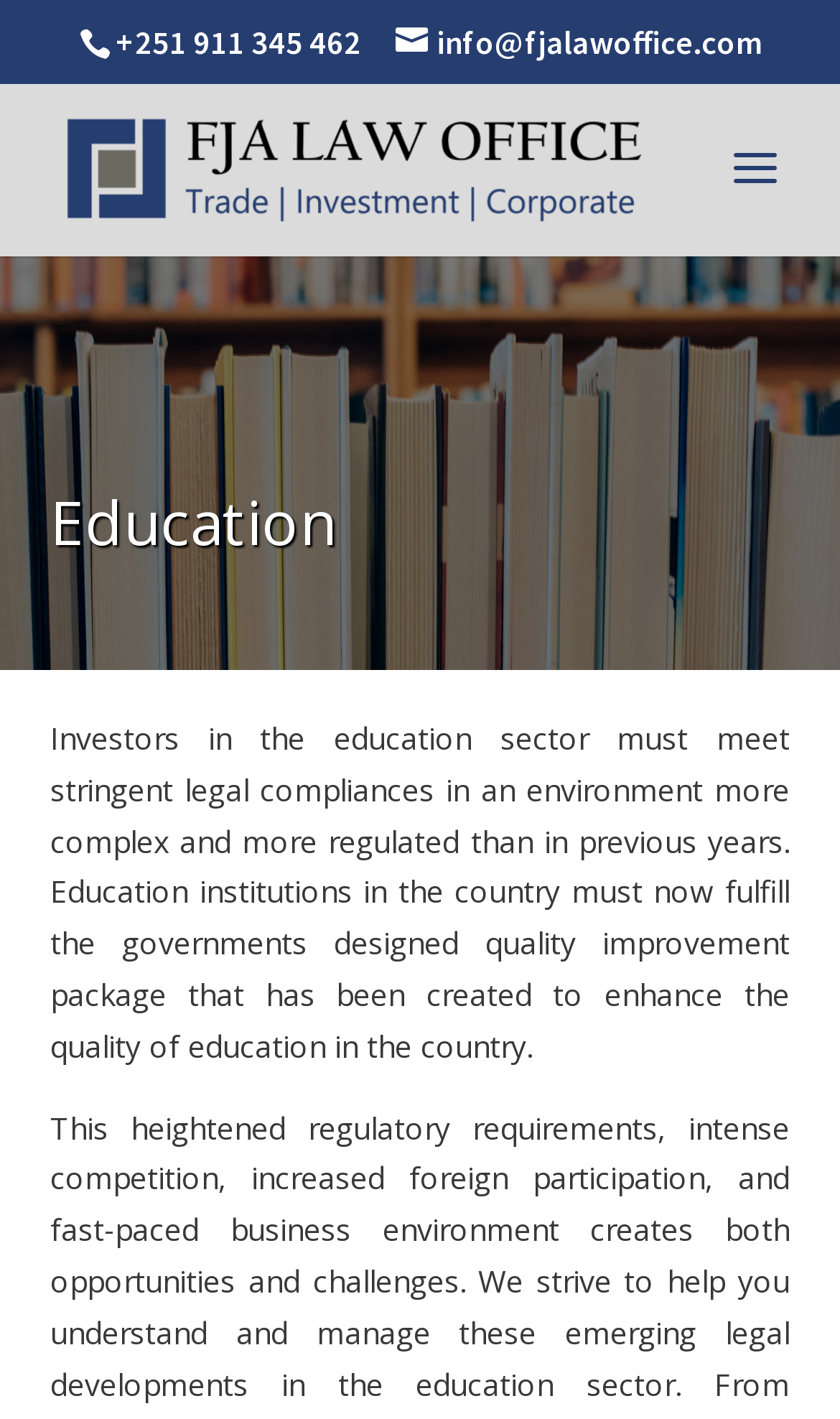Please answer the following question using a single word or phrase: 
What is the purpose of the search box?

Search for: